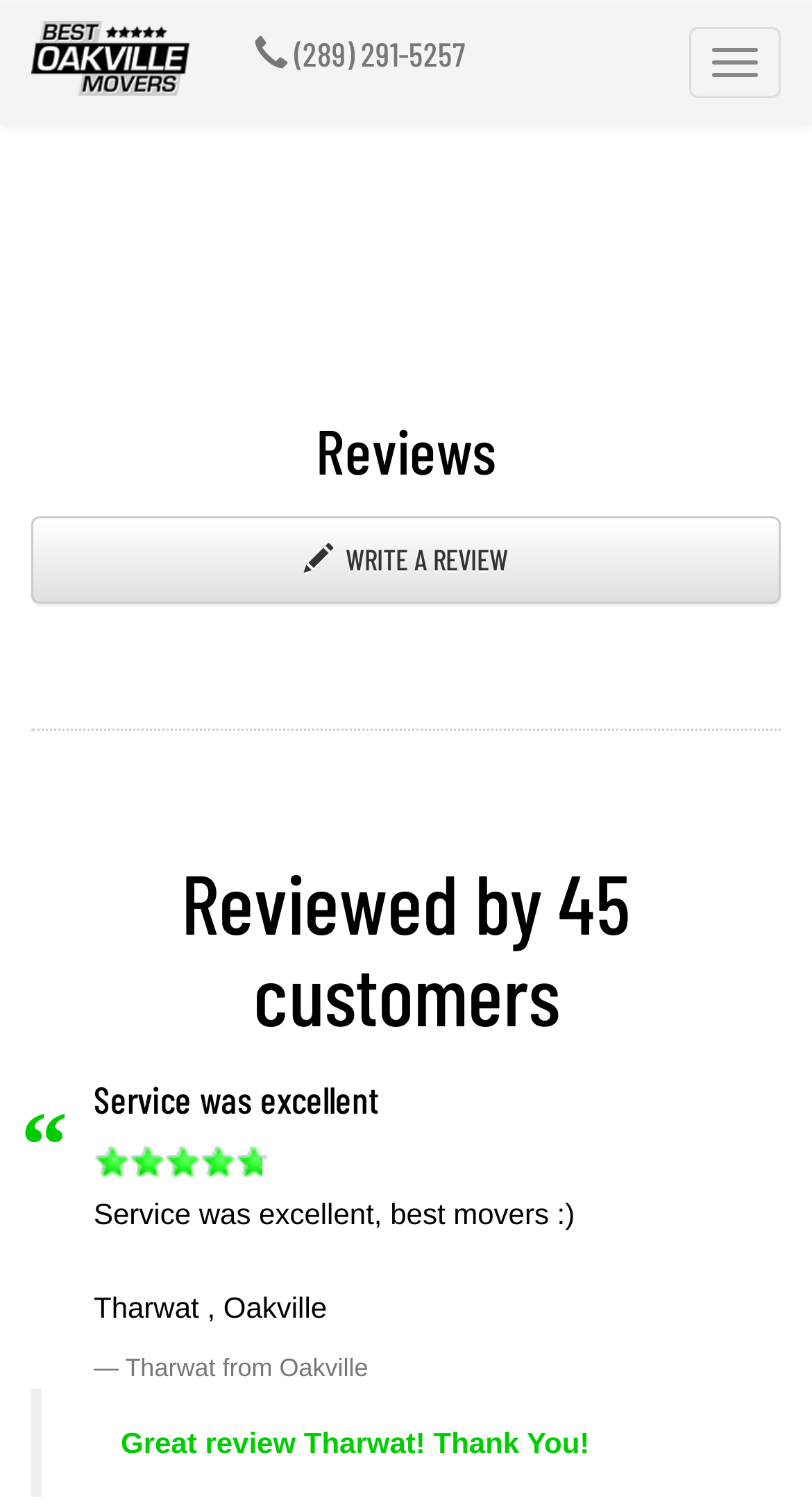Provide your answer in a single word or phrase: 
What is the rating of the first review?

Not available